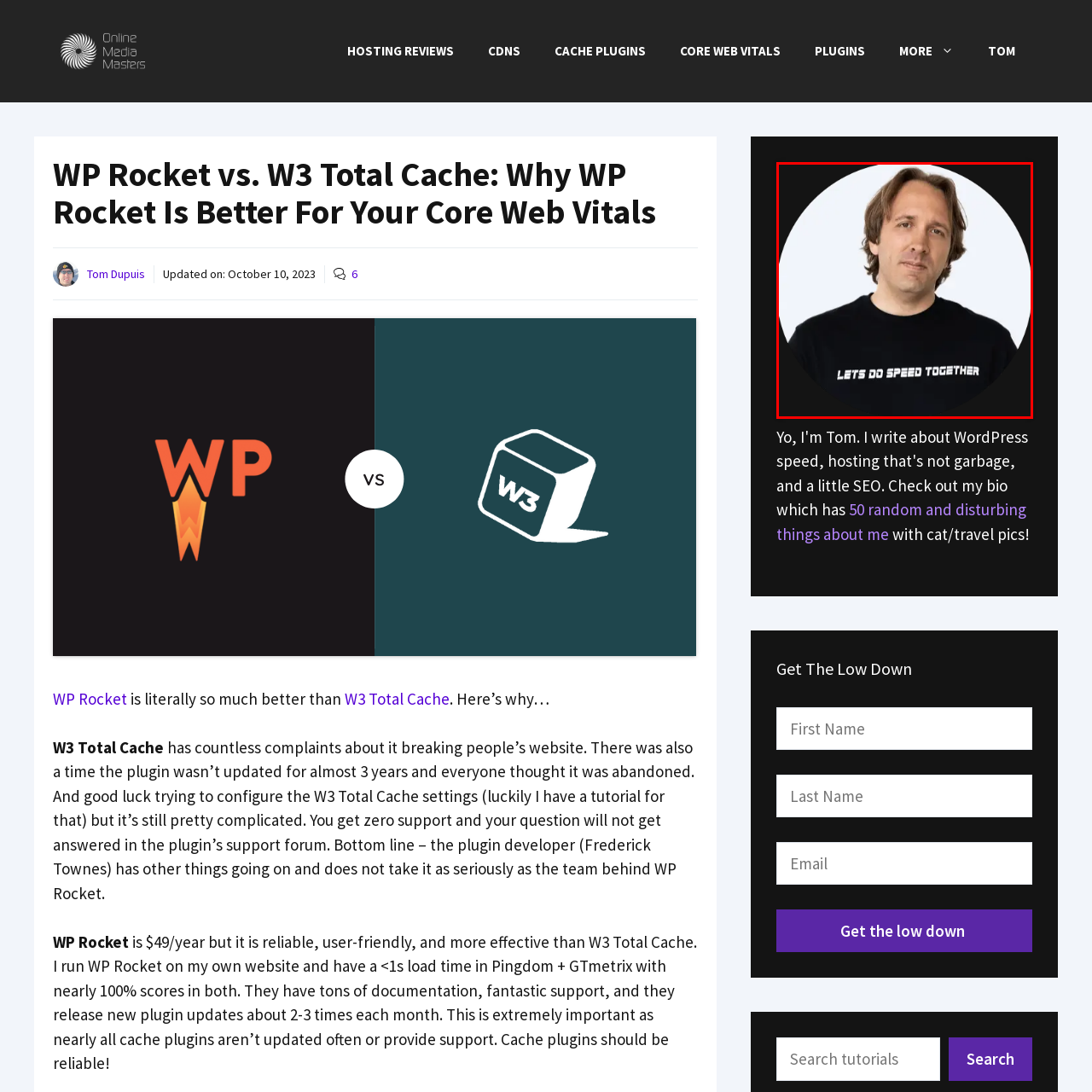Carefully examine the image inside the red box and generate a detailed caption for it.

In this striking image, a man with medium-length wavy hair is featured wearing a black t-shirt emblazoned with the phrase "LET'S DO SPEED TOGETHER" in bold, white letters. His expression is confident and approachable, suggesting a sense of camaraderie and motivation. The round framing of the image gives it a polished, modern look, emphasizing his determination in the realm of speed optimization. This visual perfectly aligns with the theme of enhancing website performance, likely promoting a focus on improving loading times and user experience in the context of digital tools and caching solutions.